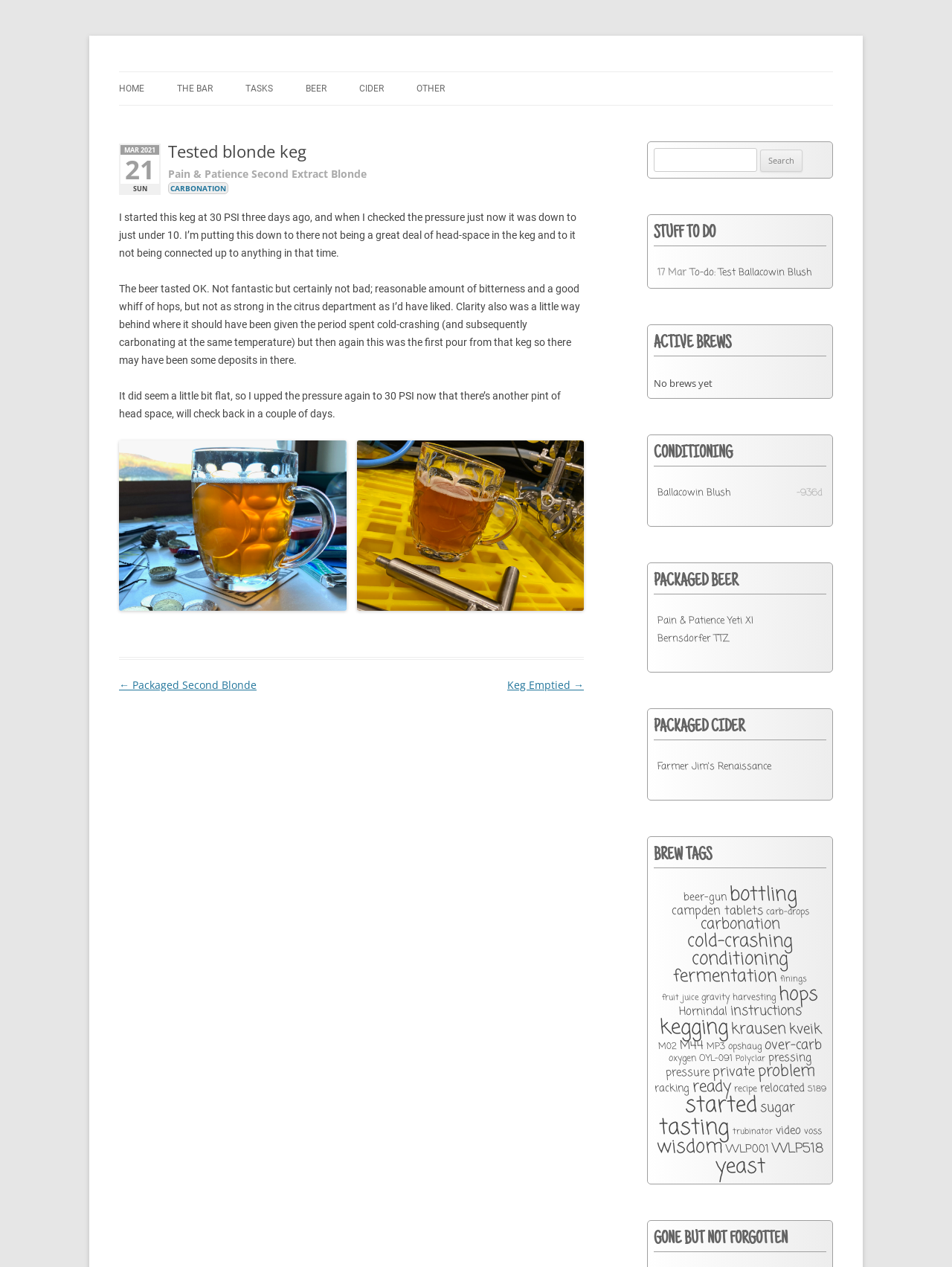Please identify the bounding box coordinates of the element's region that should be clicked to execute the following instruction: "View the 'Pain & Patience Second Extract Blonde' article". The bounding box coordinates must be four float numbers between 0 and 1, i.e., [left, top, right, bottom].

[0.177, 0.133, 0.385, 0.141]